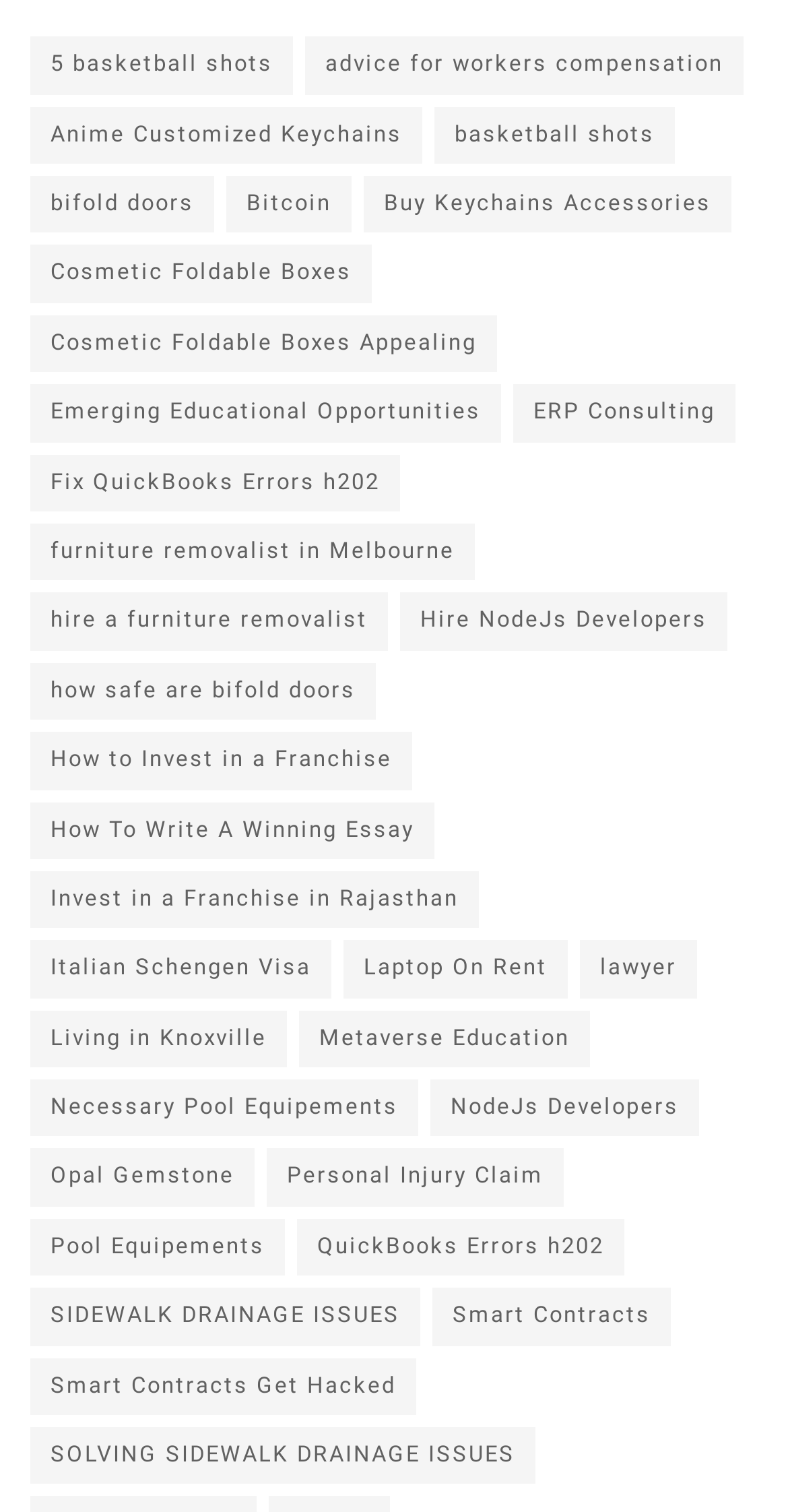Please find the bounding box coordinates (top-left x, top-left y, bottom-right x, bottom-right y) in the screenshot for the UI element described as follows: Bitcoin

[0.287, 0.111, 0.446, 0.149]